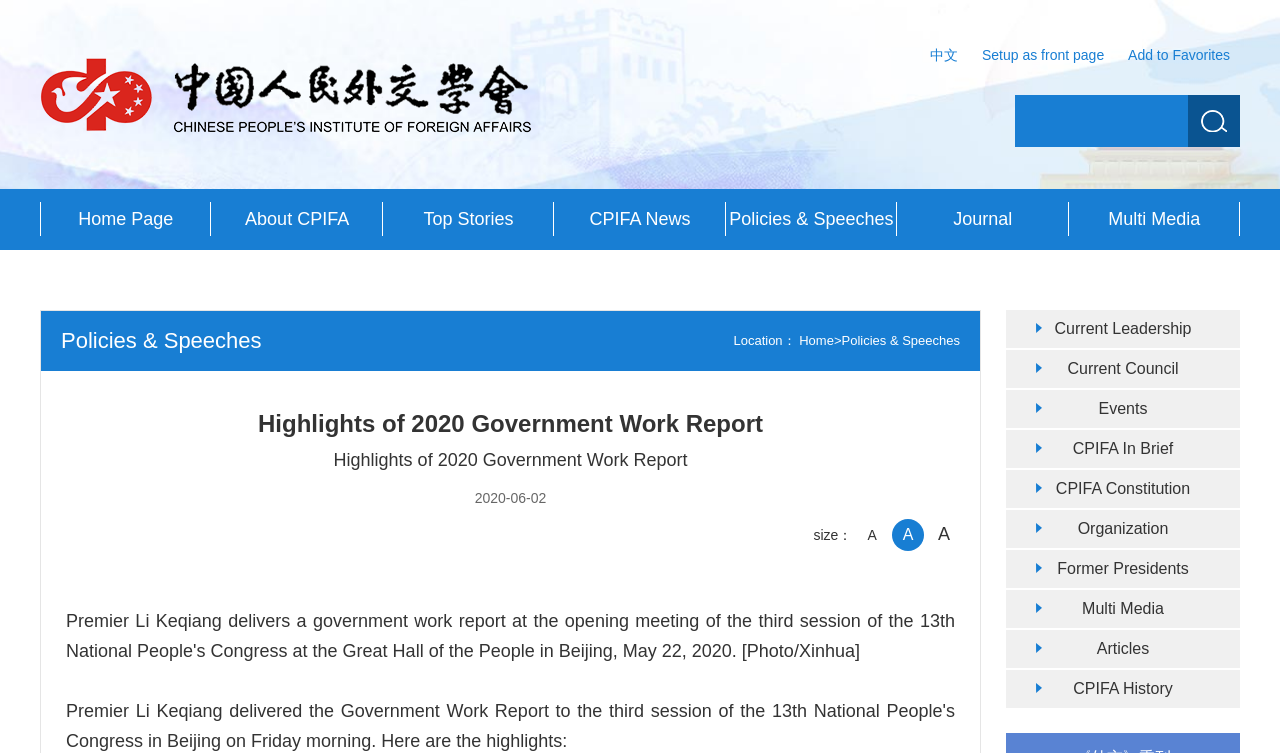Please find and report the bounding box coordinates of the element to click in order to perform the following action: "View CPIFA news". The coordinates should be expressed as four float numbers between 0 and 1, in the format [left, top, right, bottom].

[0.433, 0.251, 0.567, 0.332]